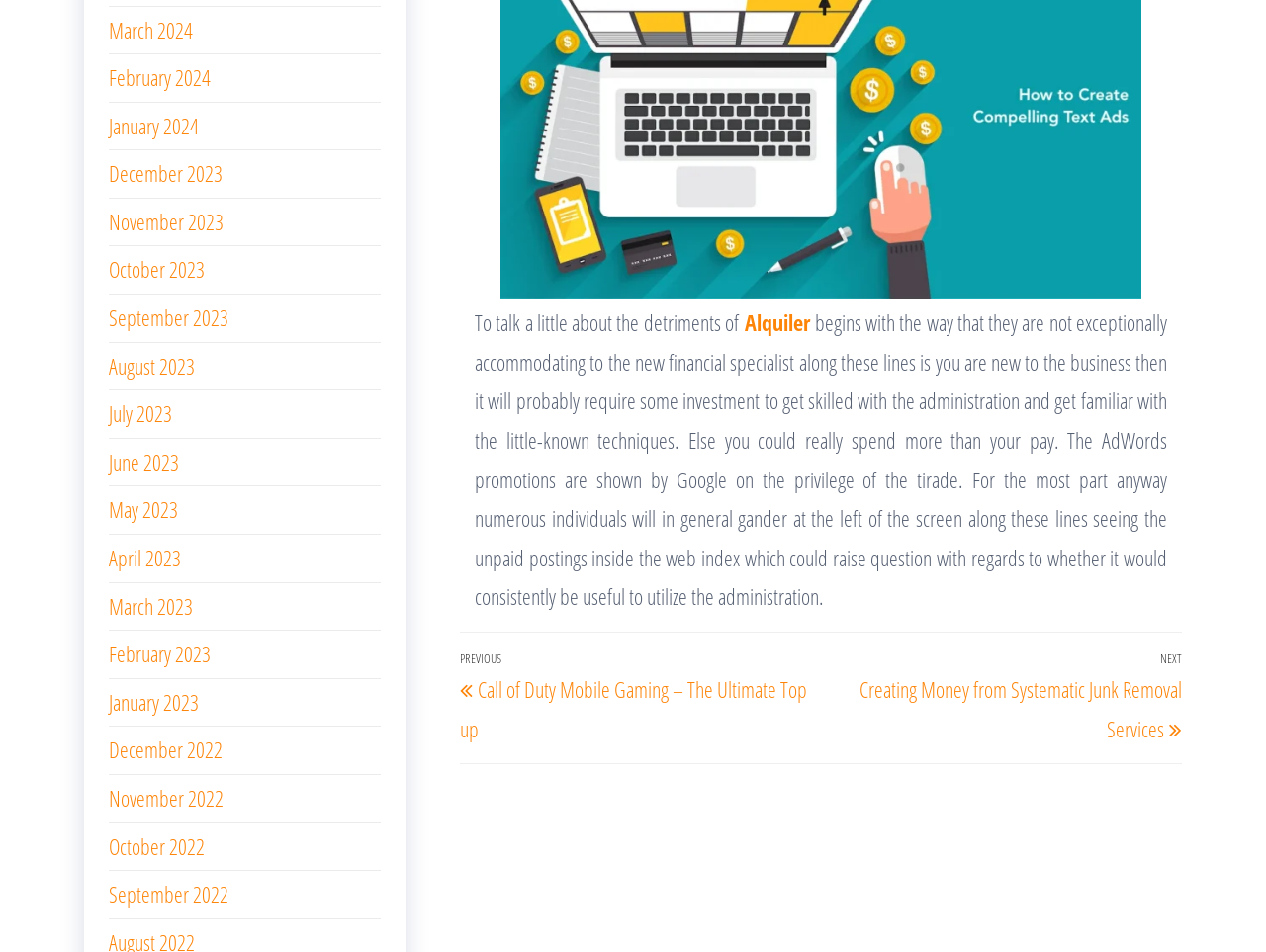Please answer the following question using a single word or phrase: 
How many months are available in the archive?

18